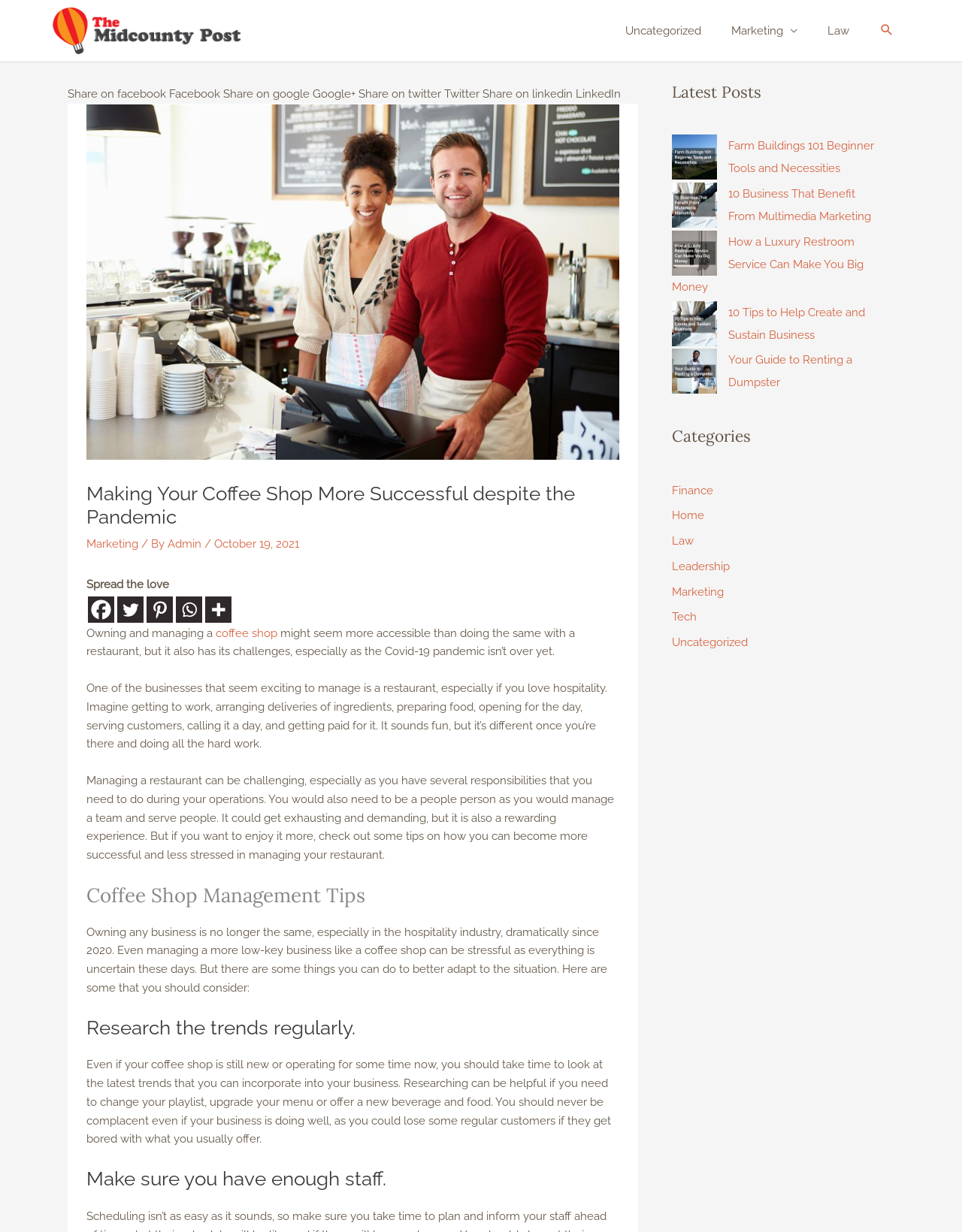Determine the bounding box coordinates of the area to click in order to meet this instruction: "Read the 'Coffee Shop Management Tips' article".

[0.09, 0.716, 0.644, 0.737]